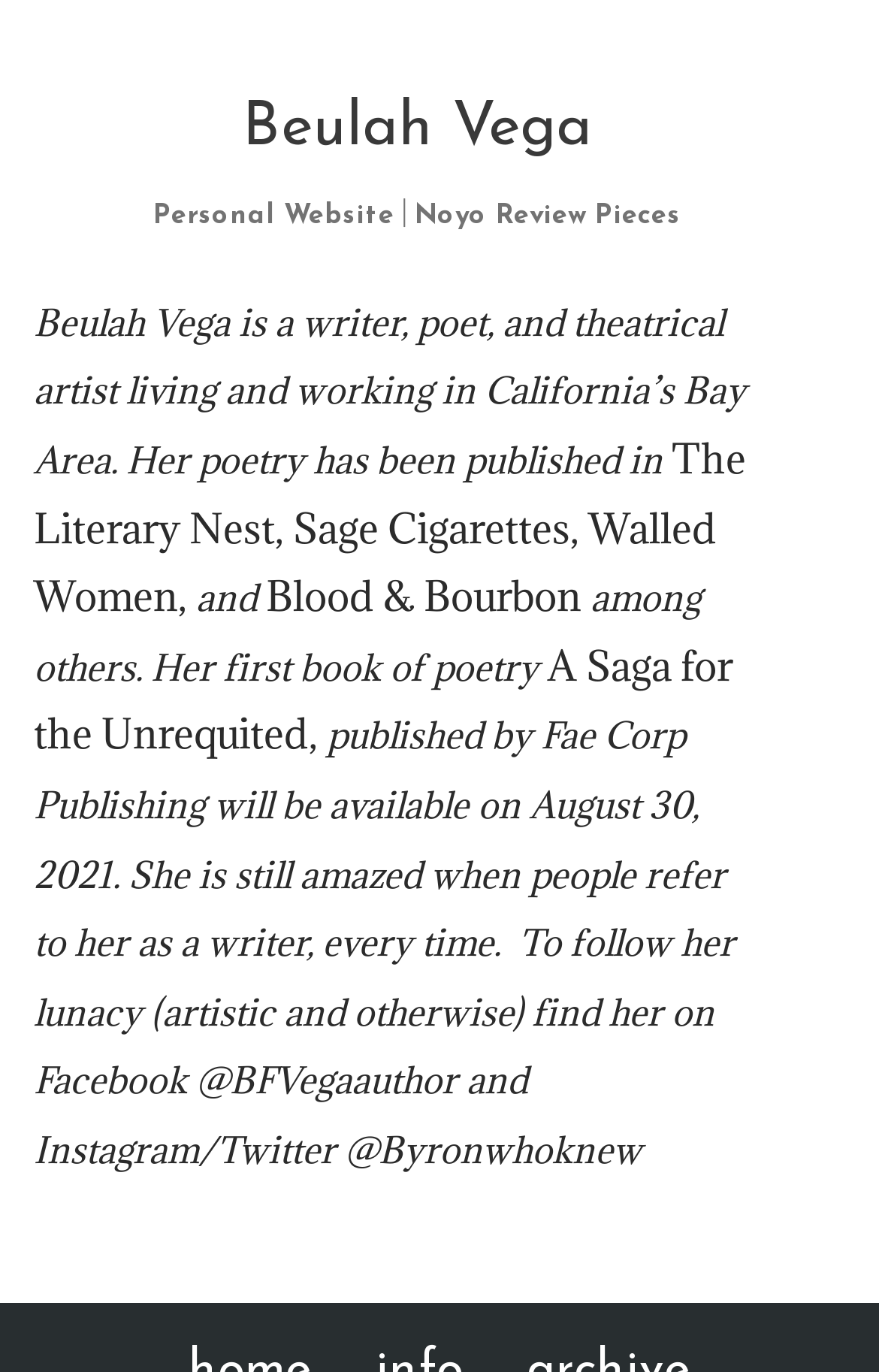Identify the bounding box for the UI element that is described as follows: "Noyo Review Pieces".

[0.465, 0.074, 0.763, 0.1]